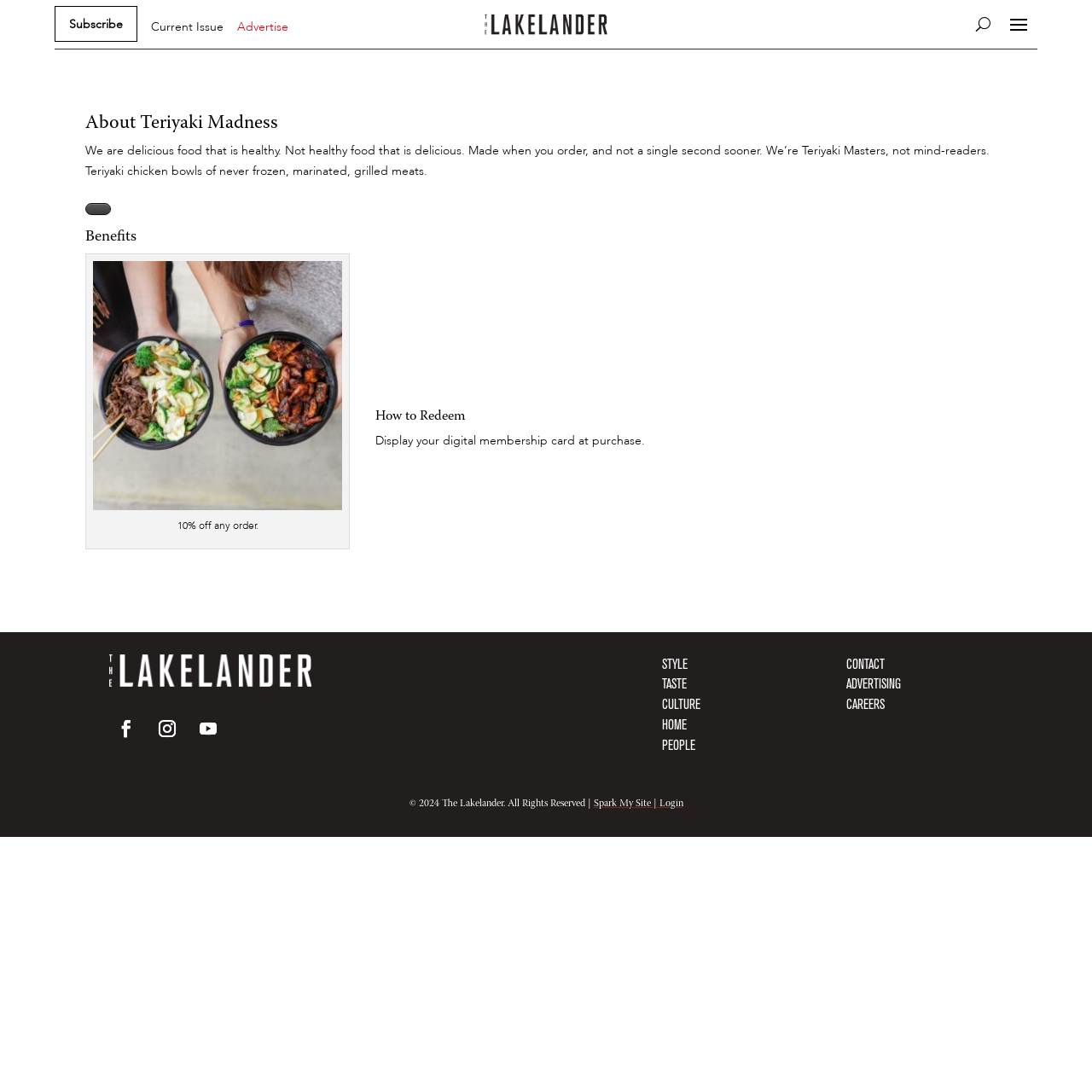What is the benefit of ordering from this restaurant?
Based on the image, answer the question in a detailed manner.

The benefit of ordering from this restaurant can be found in the StaticText element with the text '10% off any order.' which is located below the heading 'Benefits'.